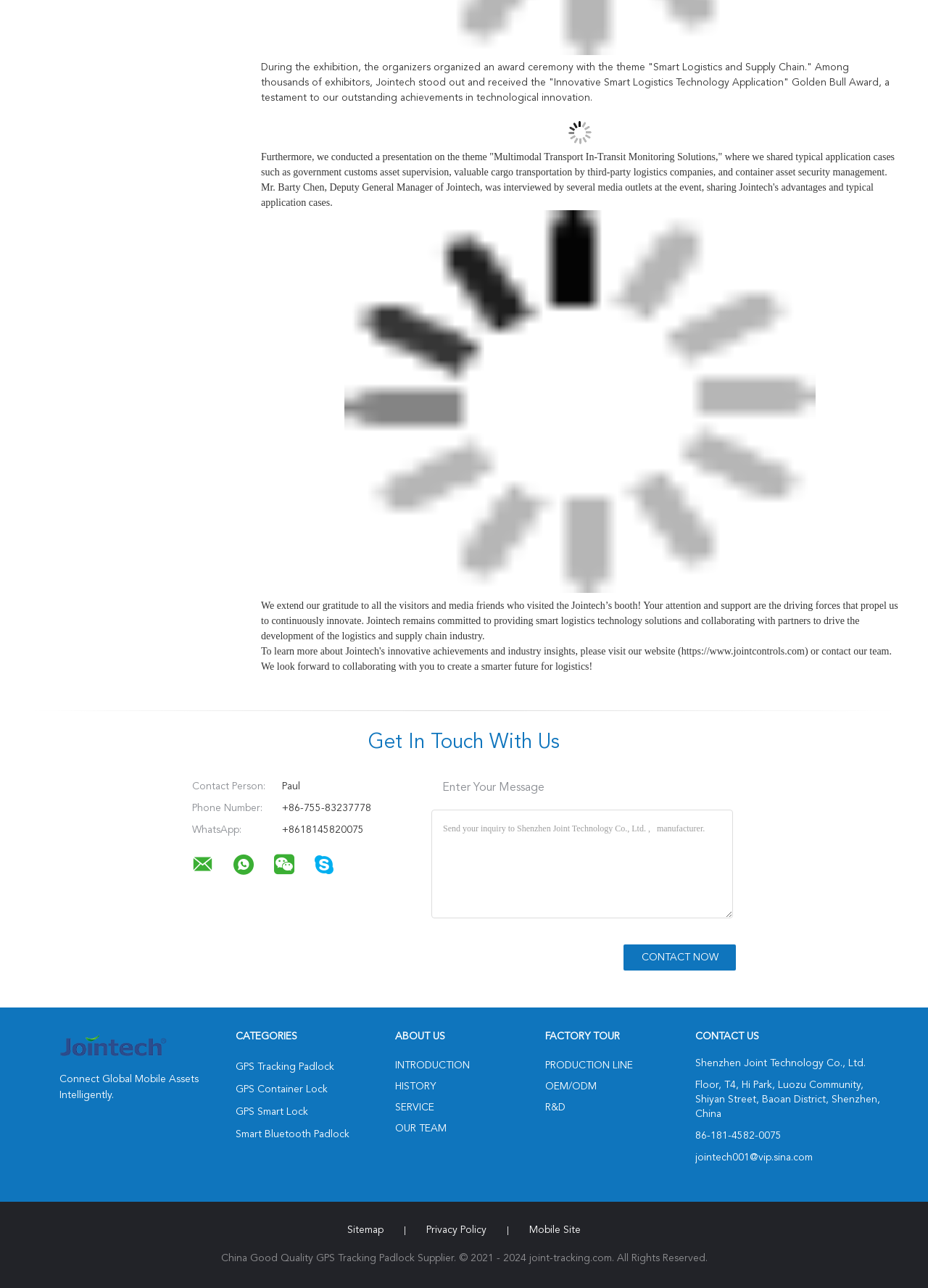Select the bounding box coordinates of the element I need to click to carry out the following instruction: "Enter your message in the inquiry box".

[0.465, 0.629, 0.79, 0.713]